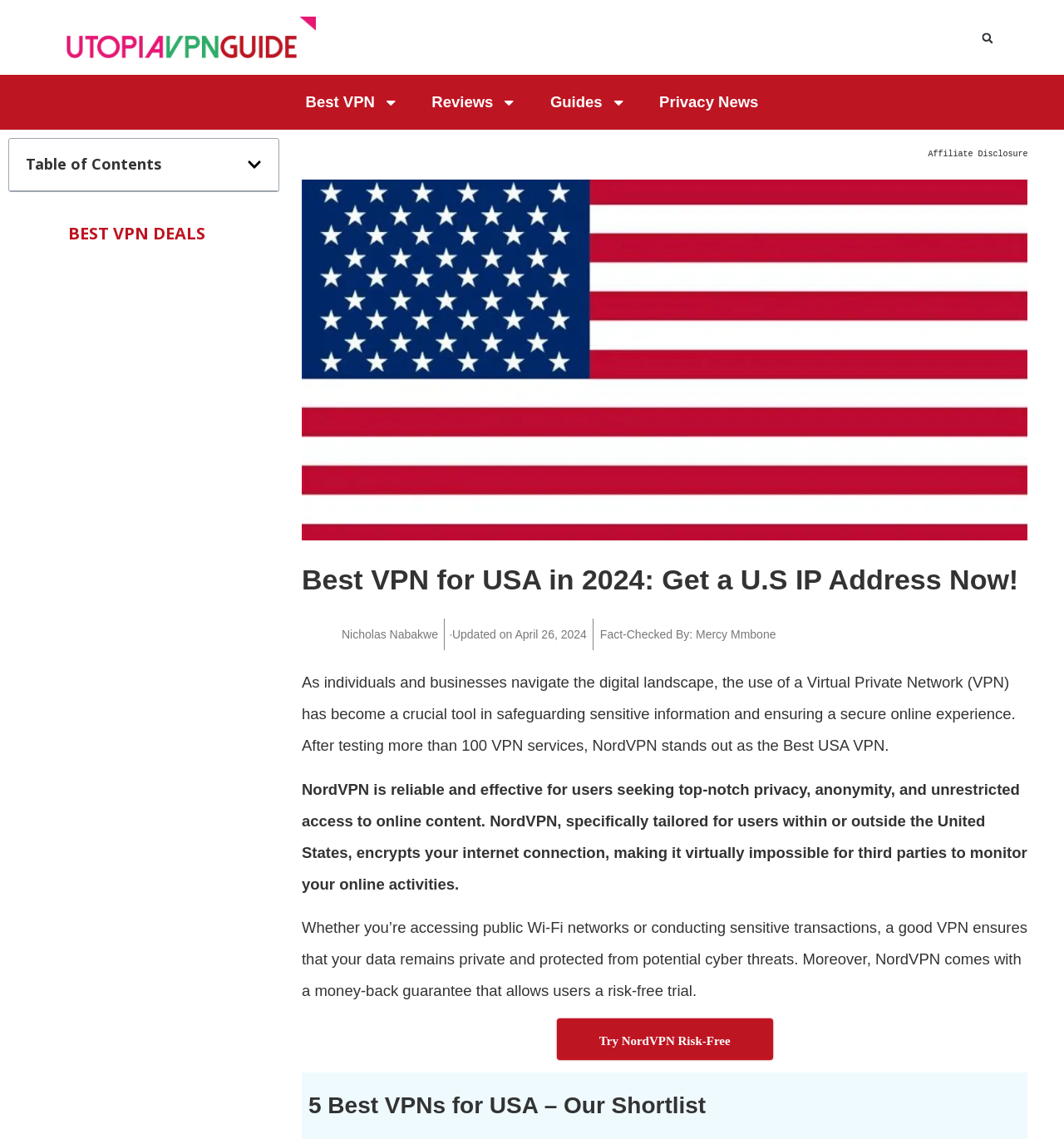Find the bounding box coordinates of the area that needs to be clicked in order to achieve the following instruction: "Get the Expressvpn Deal". The coordinates should be specified as four float numbers between 0 and 1, i.e., [left, top, right, bottom].

[0.142, 0.578, 0.245, 0.605]